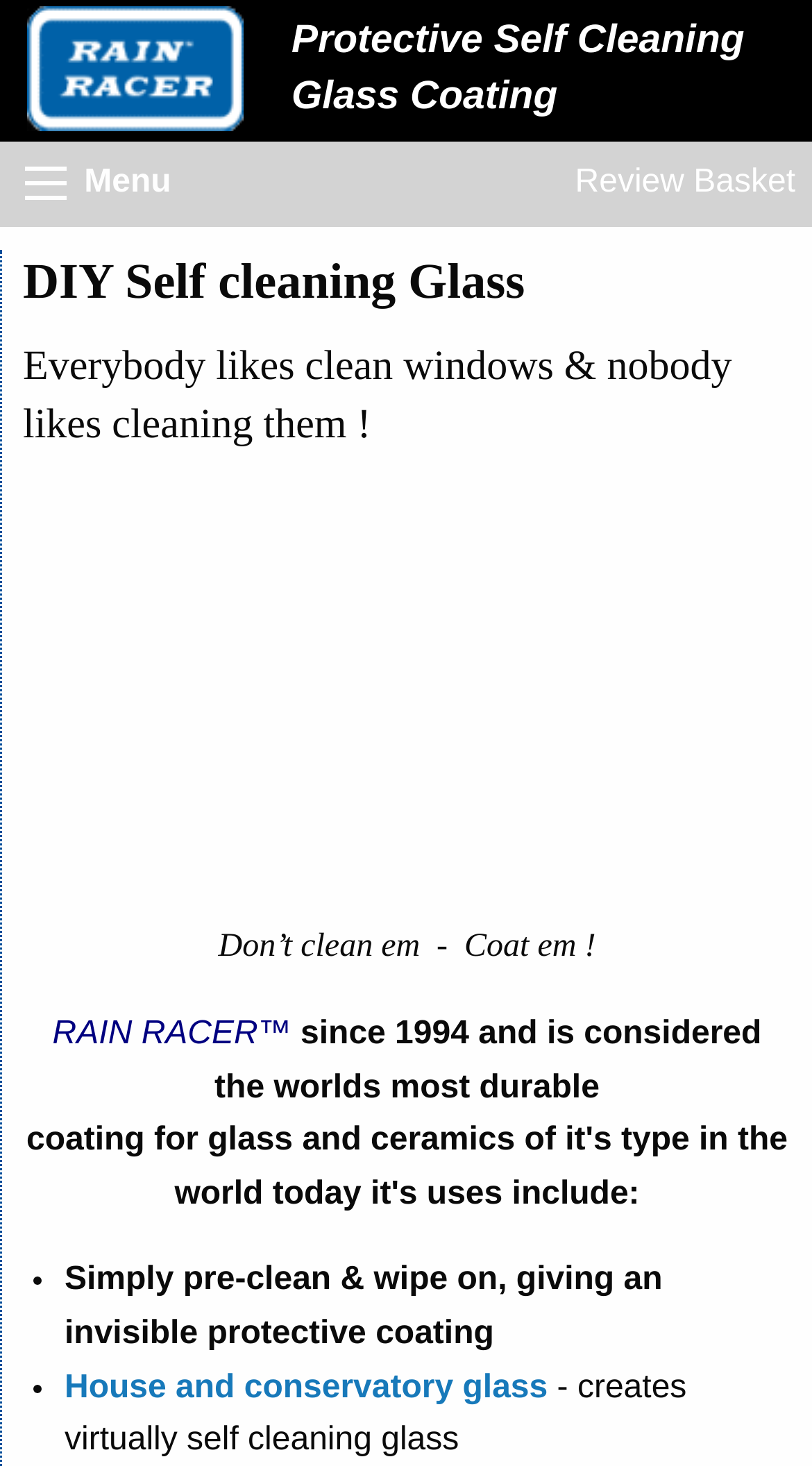Determine the bounding box for the UI element that matches this description: "House and conservatory glass".

[0.079, 0.934, 0.675, 0.958]